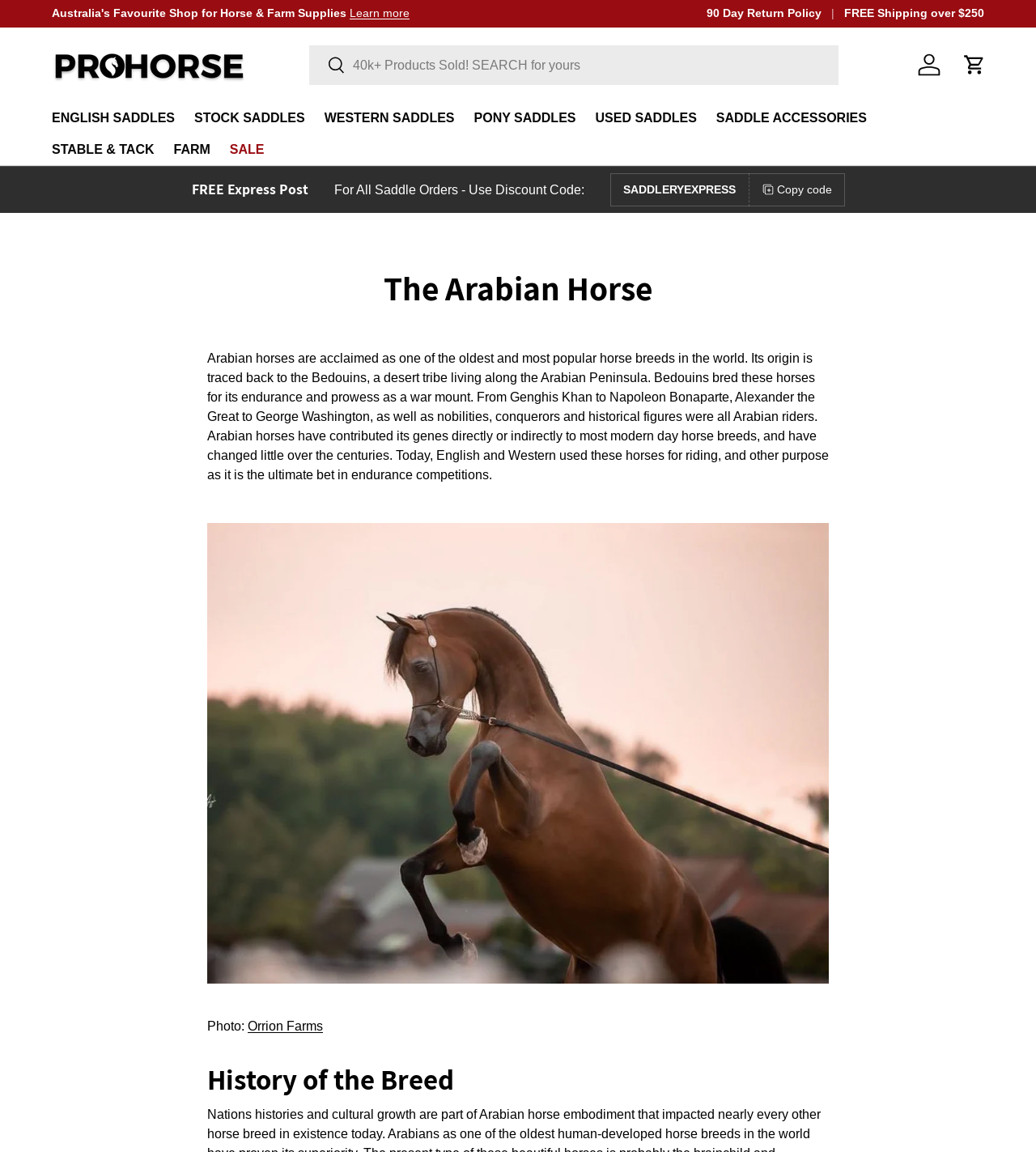Observe the image and answer the following question in detail: What type of saddles are mentioned on the webpage?

The webpage has links to different types of saddles, including English, Western, Pony, Stock, and Used saddles, indicating that these types of saddles are mentioned on the webpage.